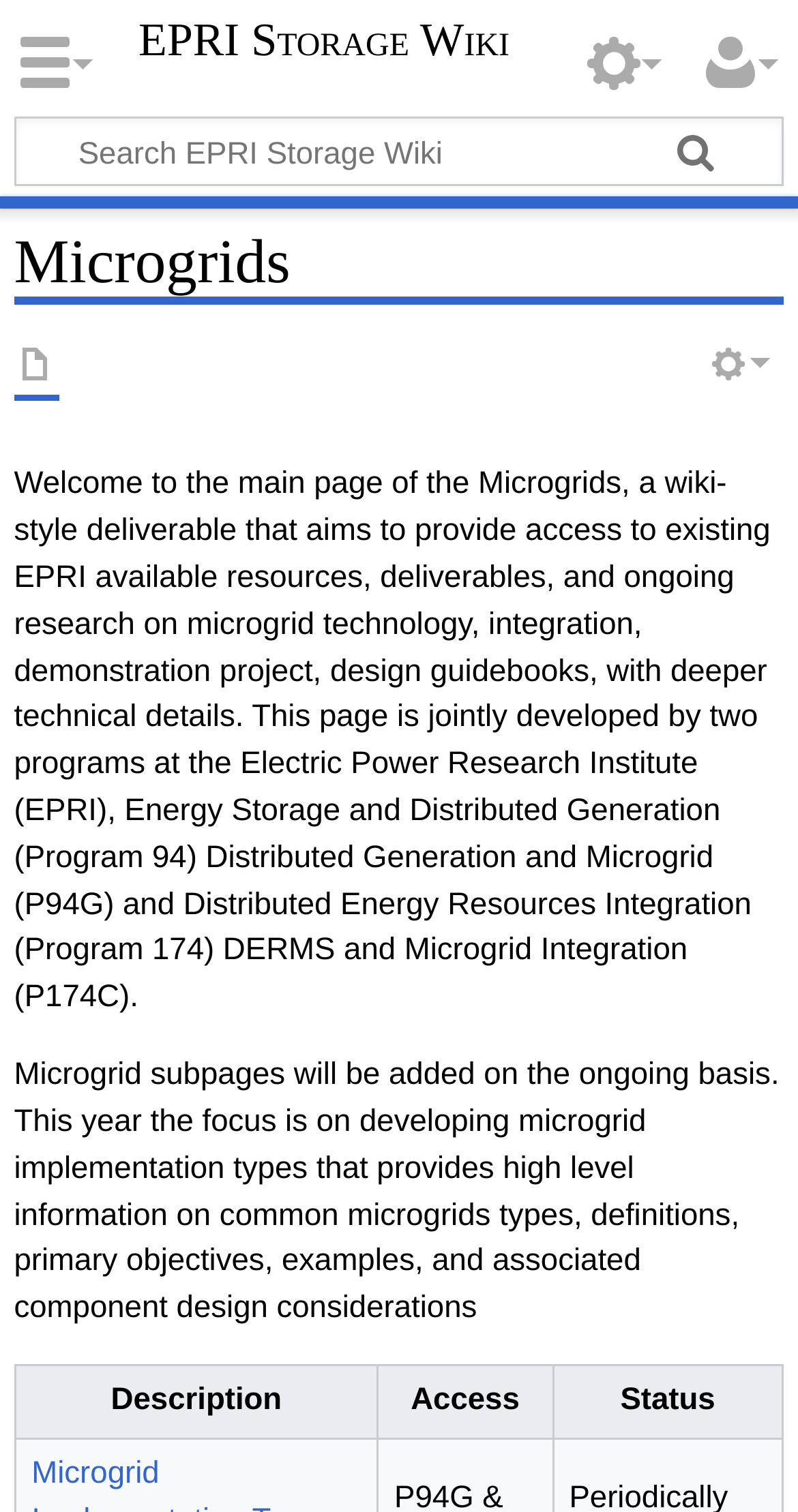Find the bounding box coordinates corresponding to the UI element with the description: "Page". The coordinates should be formatted as [left, top, right, bottom], with values as floats between 0 and 1.

[0.018, 0.227, 0.074, 0.258]